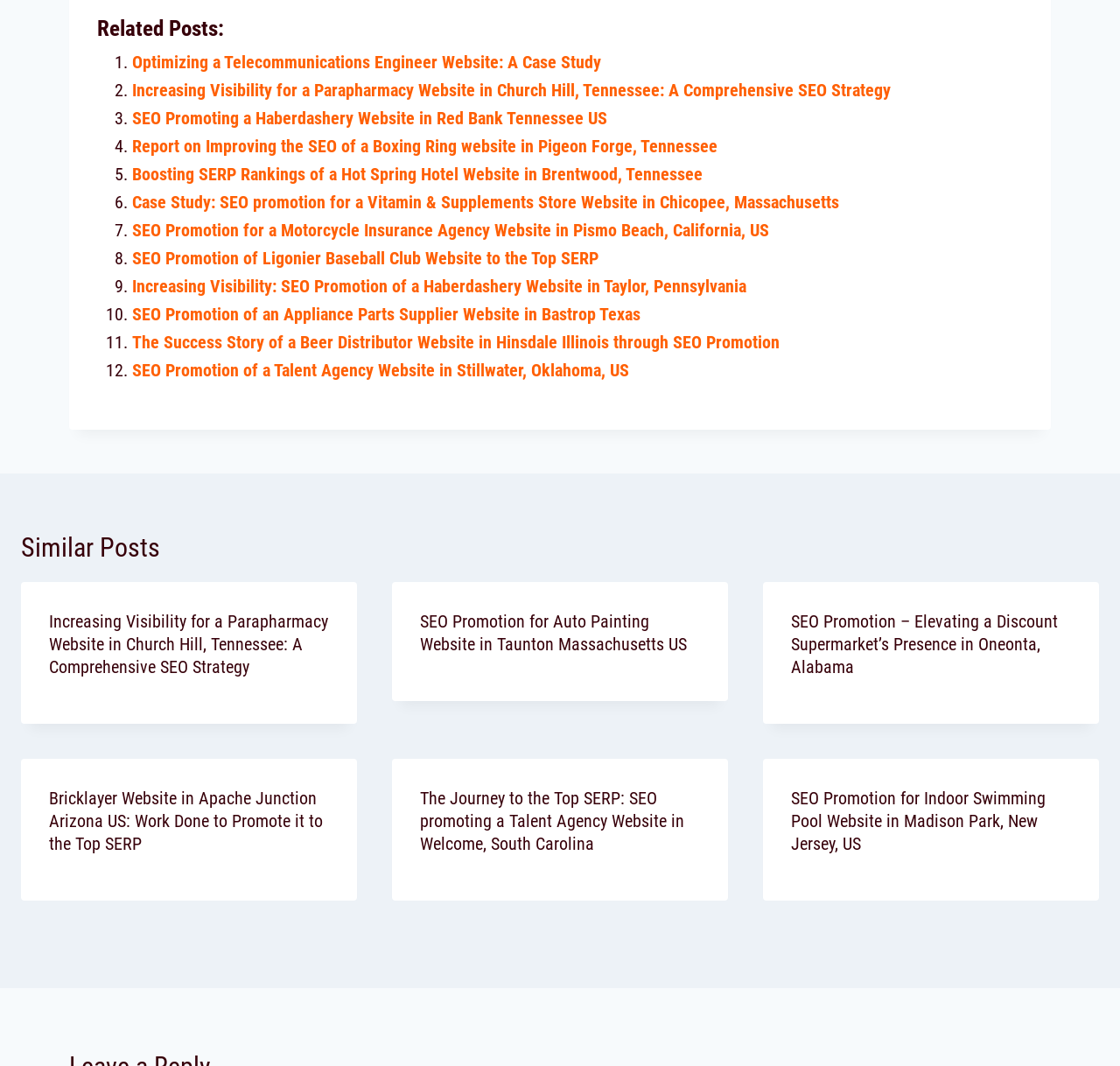Please respond in a single word or phrase: 
How many related posts are listed?

12